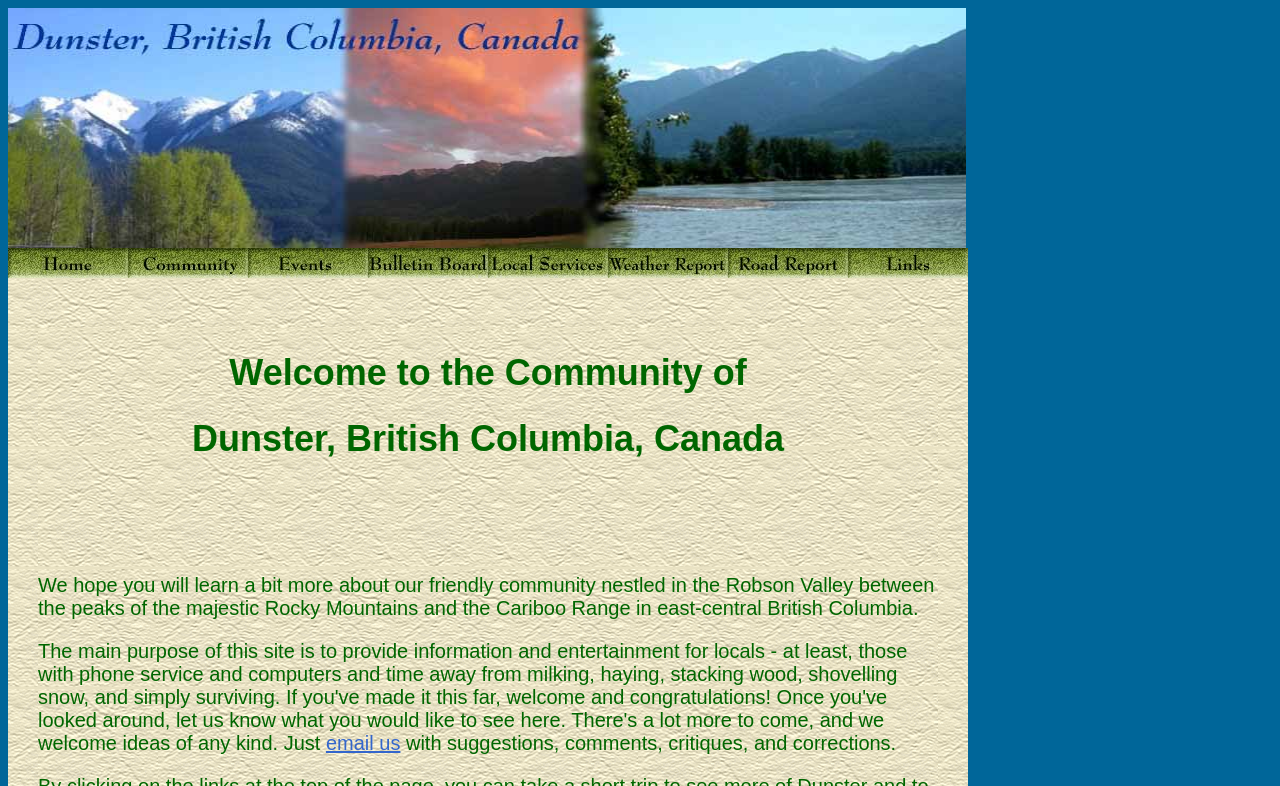Identify the bounding box coordinates of the HTML element based on this description: "alt="Local Events" name="EventsButton"".

[0.194, 0.336, 0.288, 0.358]